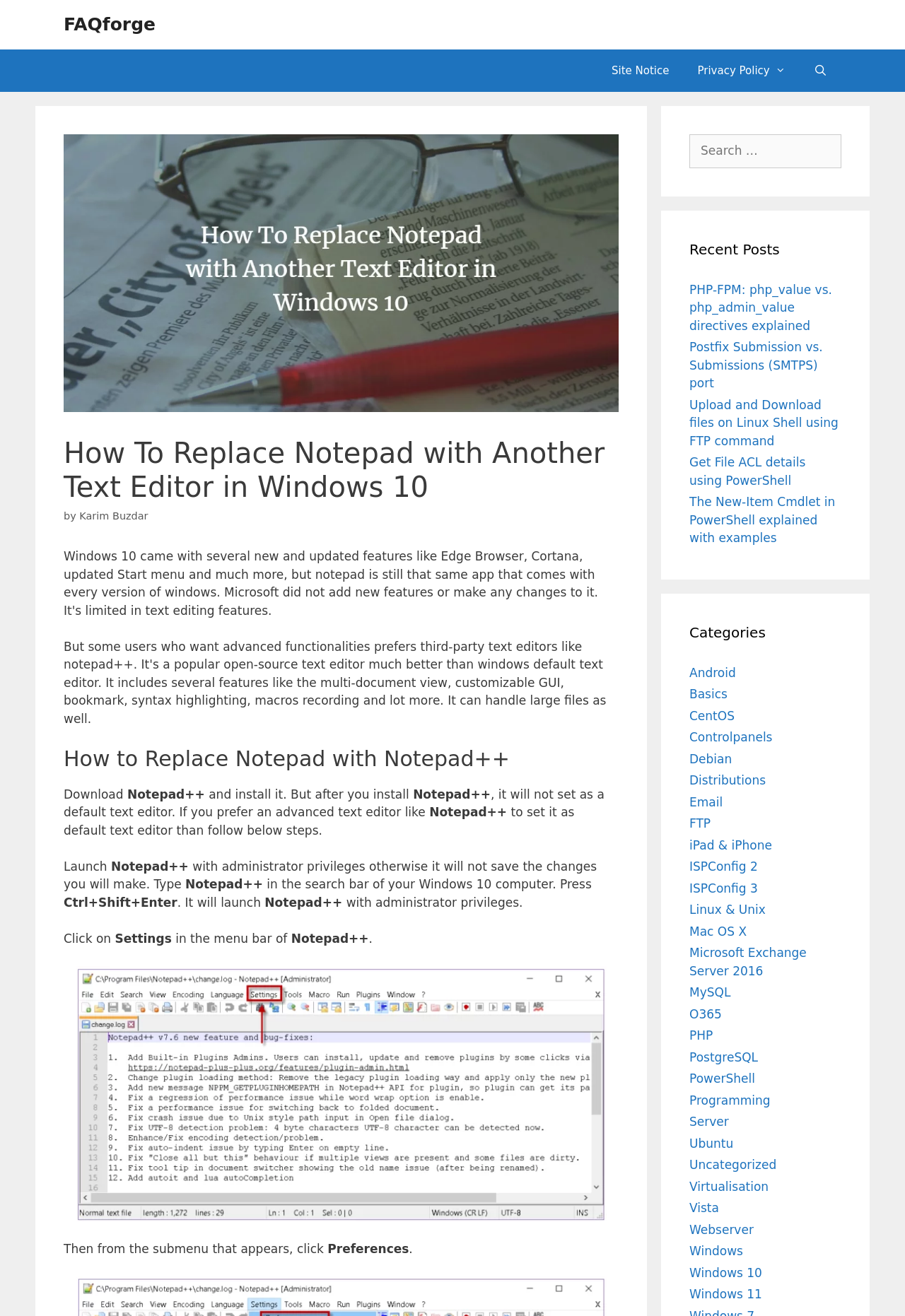Please find the bounding box coordinates of the element that needs to be clicked to perform the following instruction: "listen to podcast". The bounding box coordinates should be four float numbers between 0 and 1, represented as [left, top, right, bottom].

None